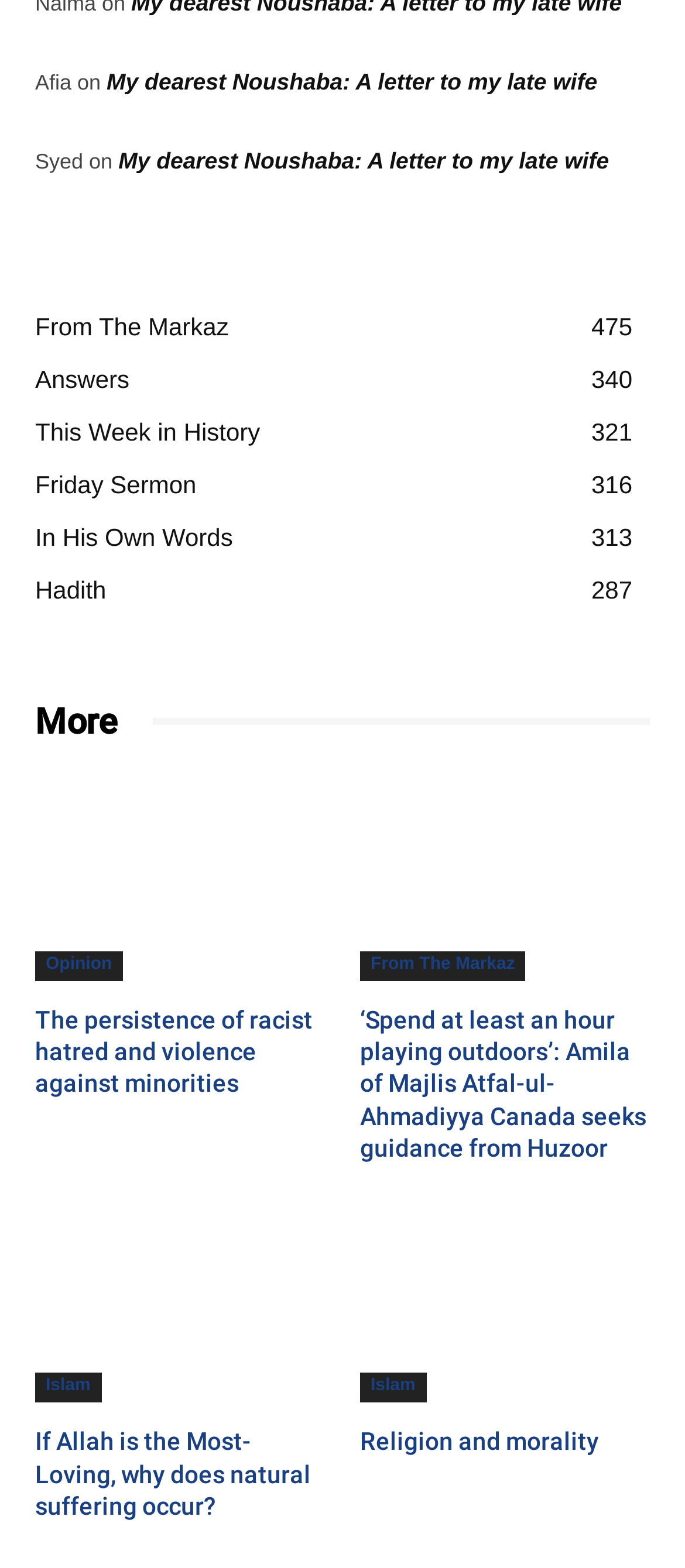Identify the bounding box coordinates of the area that should be clicked in order to complete the given instruction: "Check Terms & Conditions". The bounding box coordinates should be four float numbers between 0 and 1, i.e., [left, top, right, bottom].

None